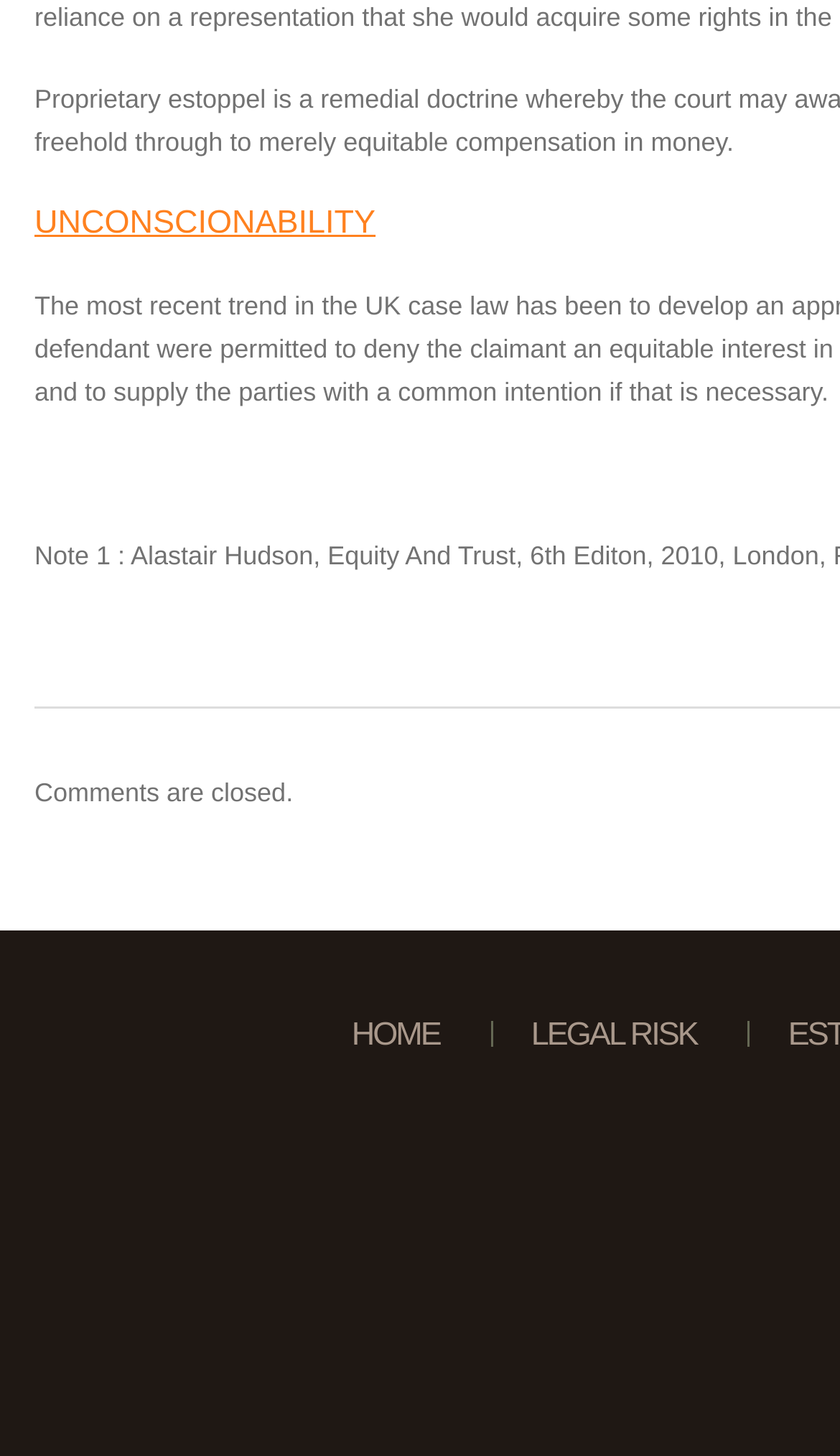From the webpage screenshot, predict the bounding box of the UI element that matches this description: "Home".

[0.419, 0.698, 0.524, 0.723]